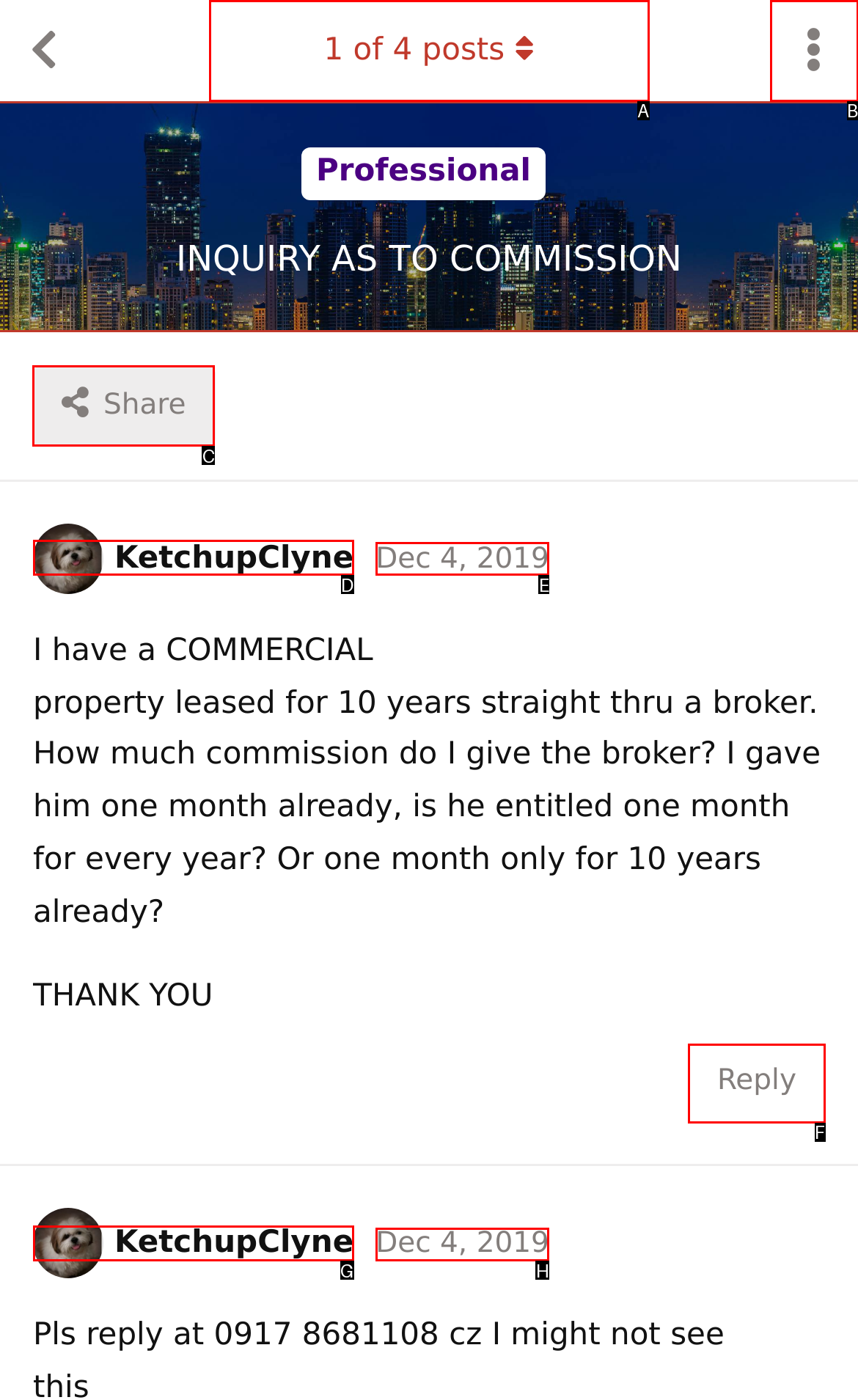Find the HTML element to click in order to complete this task: Share the post
Answer with the letter of the correct option.

C